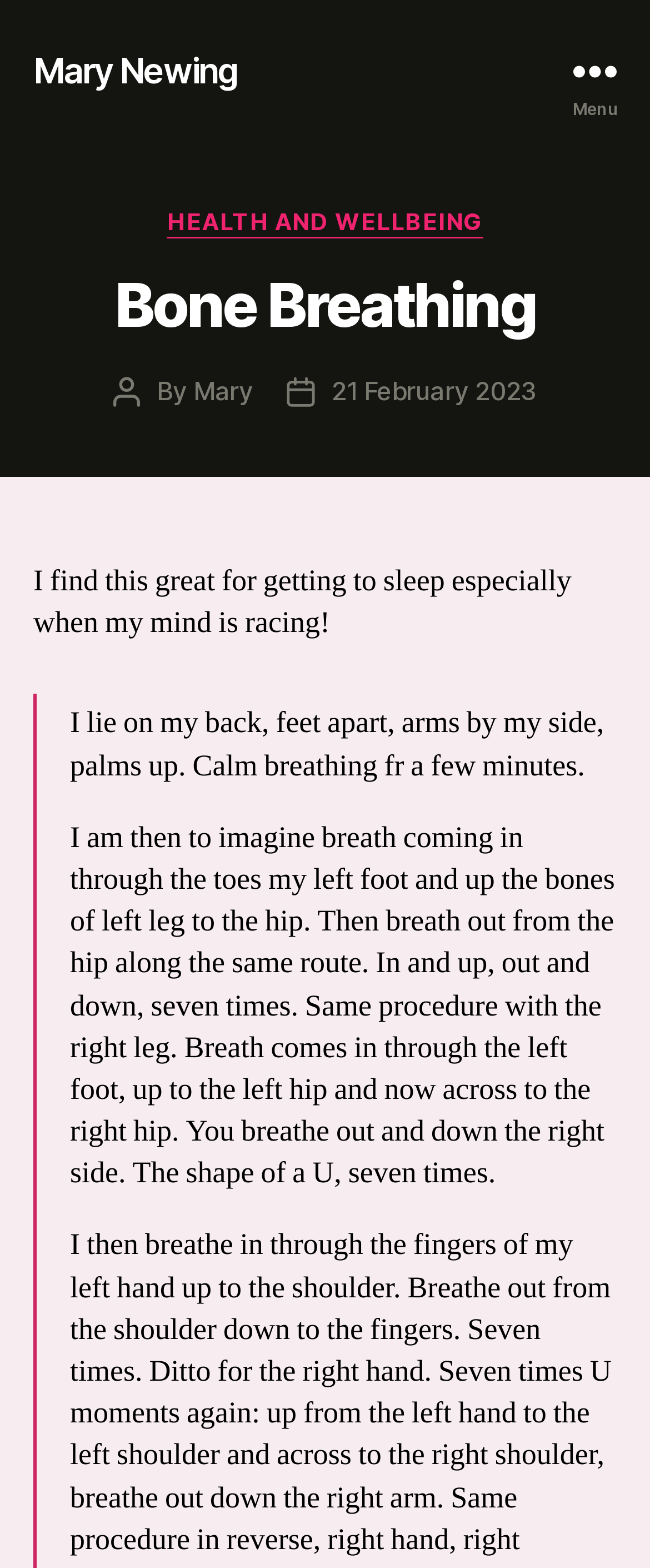How many times does the breath come in and out?
Kindly answer the question with as much detail as you can.

The text 'In and up, out and down, seven times. Same procedure with the right leg.' indicates that the breath comes in and out seven times during the exercise.